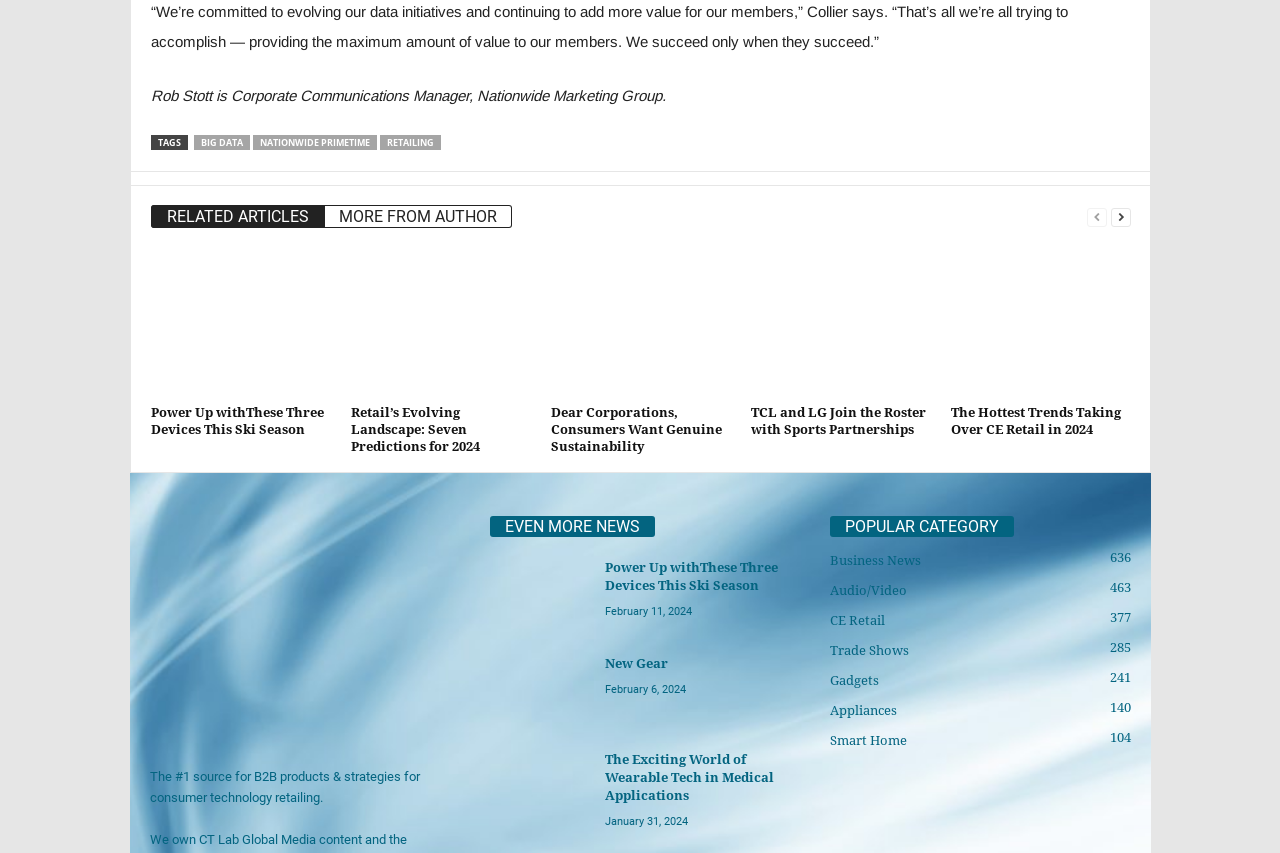Given the description: "Audio/Video463", determine the bounding box coordinates of the UI element. The coordinates should be formatted as four float numbers between 0 and 1, [left, top, right, bottom].

[0.648, 0.683, 0.708, 0.701]